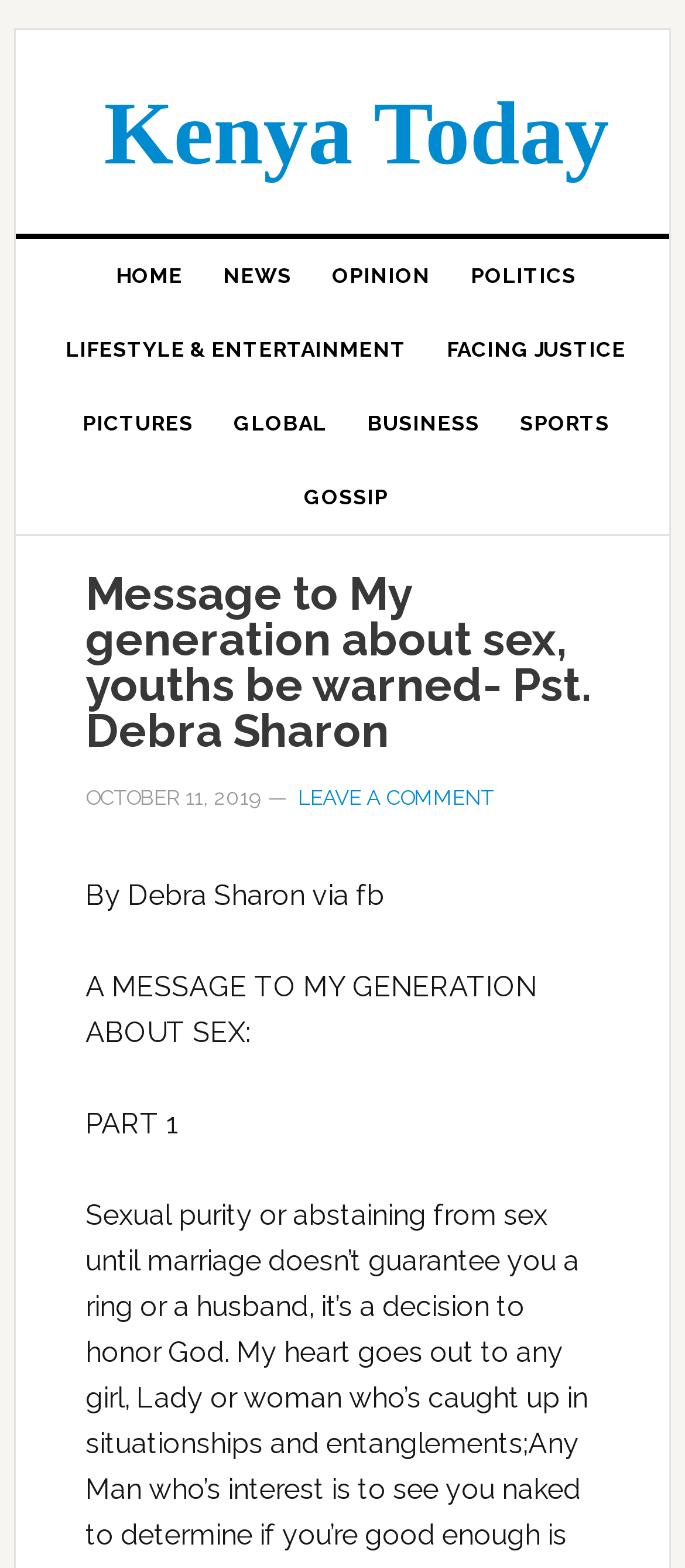What is the category of the article?
Please provide a single word or phrase based on the screenshot.

OPINION